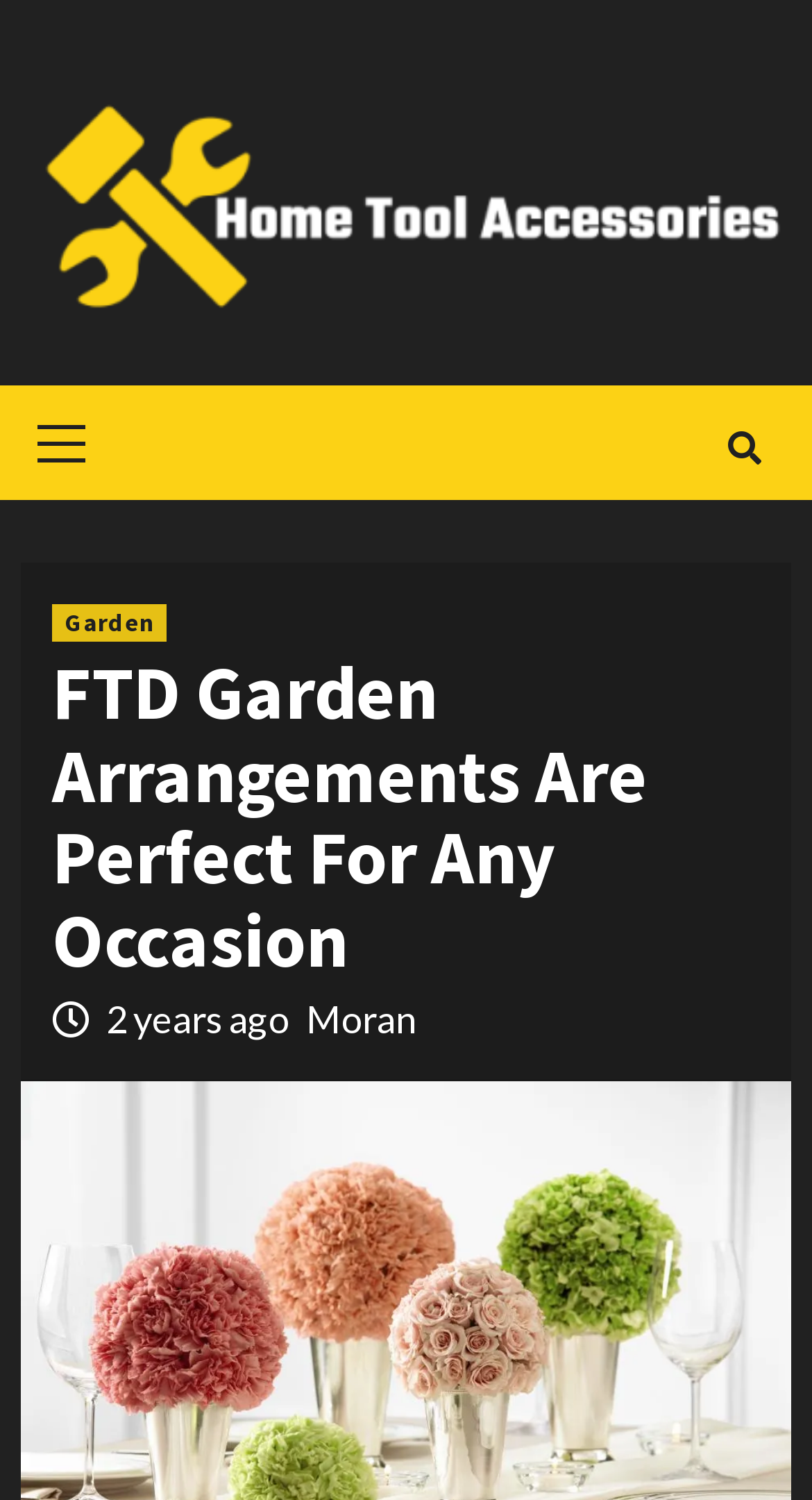Please look at the image and answer the question with a detailed explanation: Who is the author of the article?

The StaticText '2 years ago' is followed by a link 'Moran', which suggests that Moran is the author of the article.